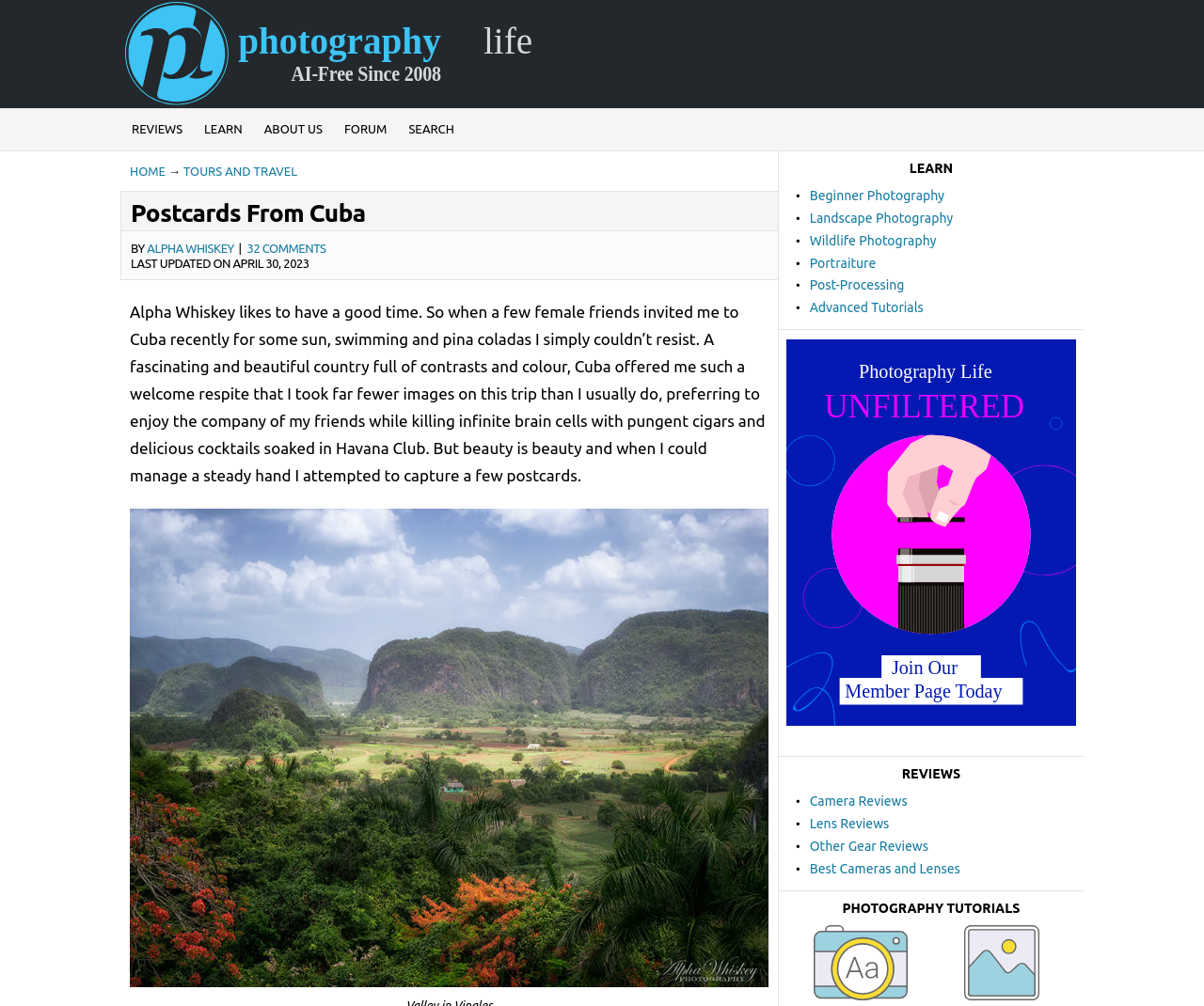What is the name of the author of the post? Analyze the screenshot and reply with just one word or a short phrase.

Alpha Whiskey